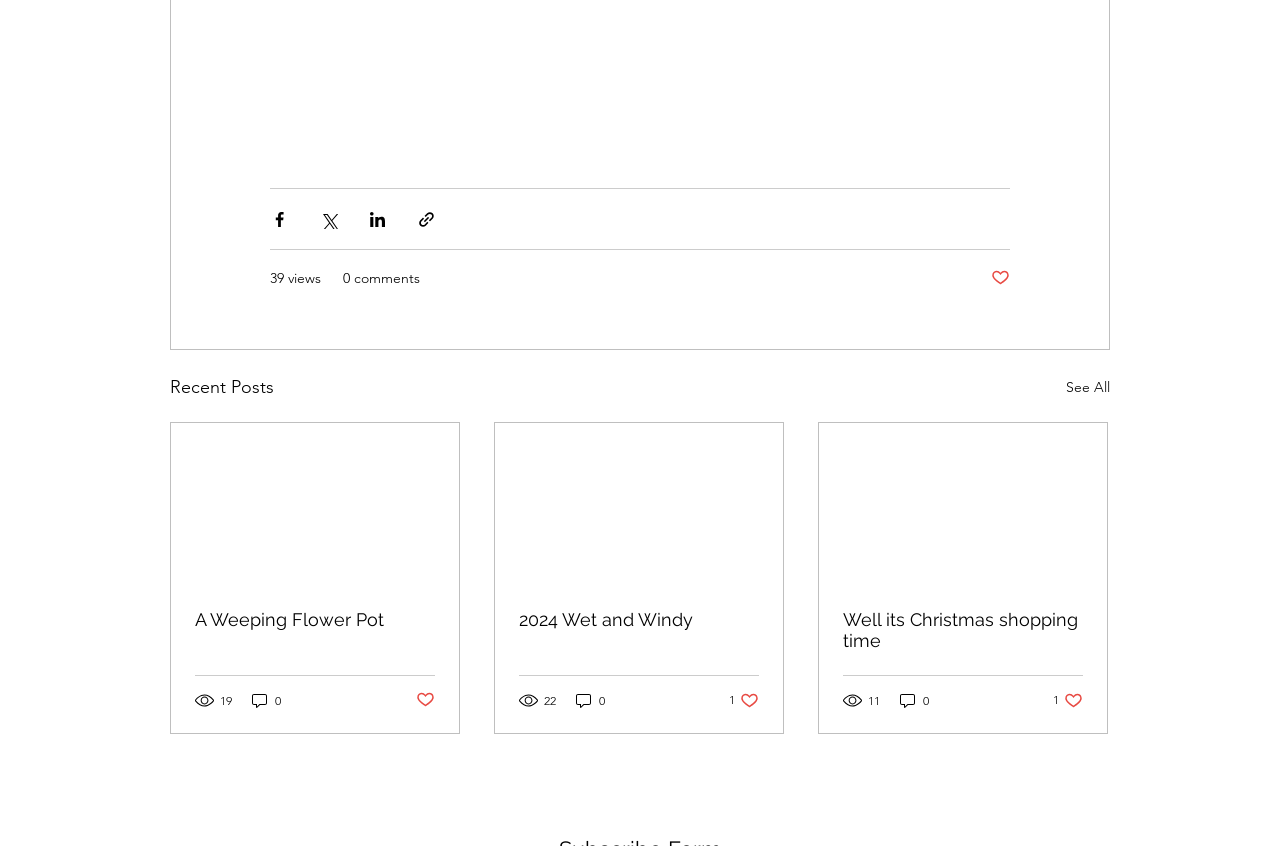What is the title of the first article?
Refer to the image and provide a one-word or short phrase answer.

A Weeping Flower Pot